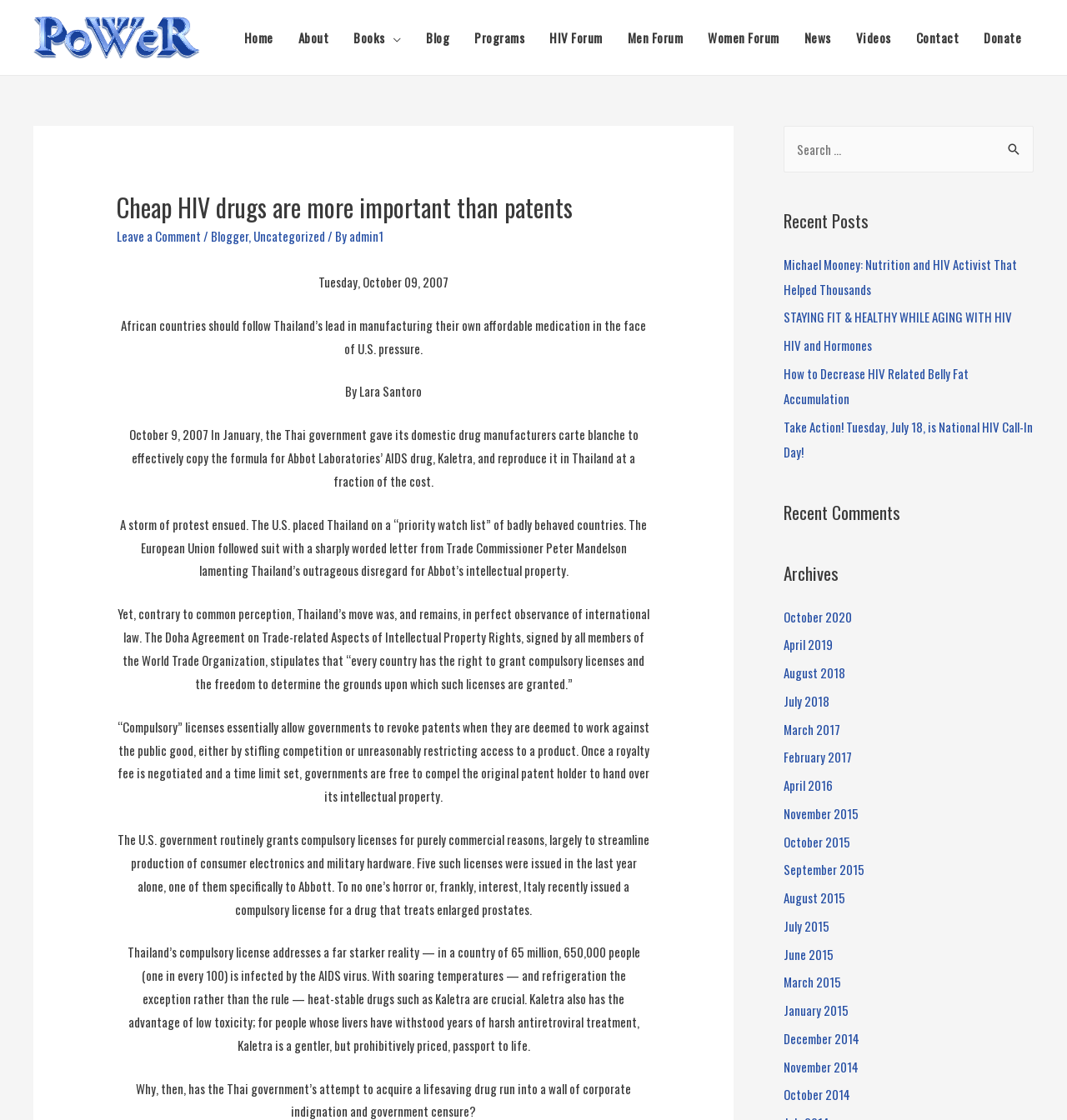Please locate the UI element described by "Leave a Comment" and provide its bounding box coordinates.

[0.109, 0.202, 0.188, 0.219]